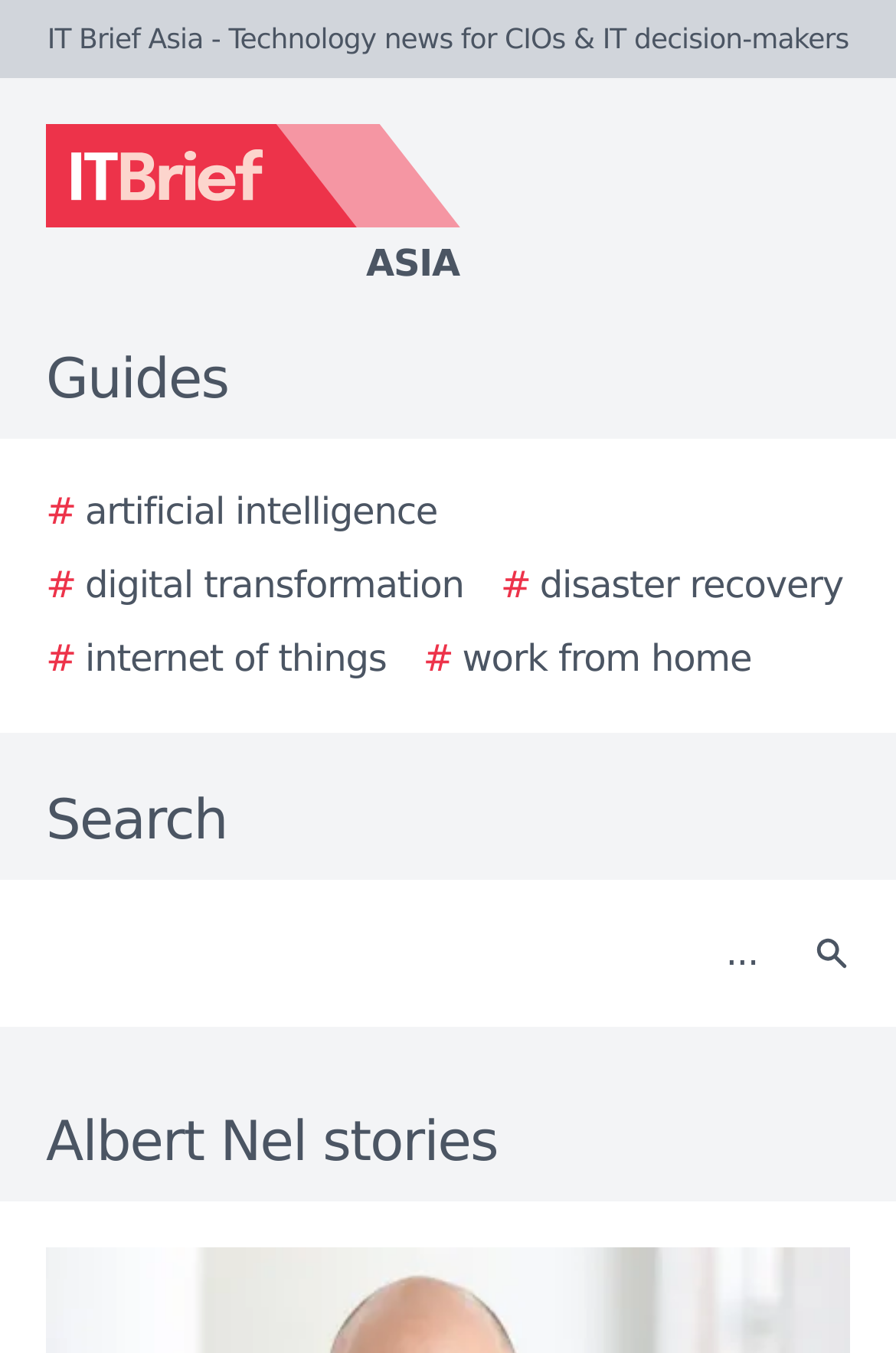Bounding box coordinates are specified in the format (top-left x, top-left y, bottom-right x, bottom-right y). All values are floating point numbers bounded between 0 and 1. Please provide the bounding box coordinate of the region this sentence describes: aria-label="Search"

[0.877, 0.664, 0.979, 0.745]